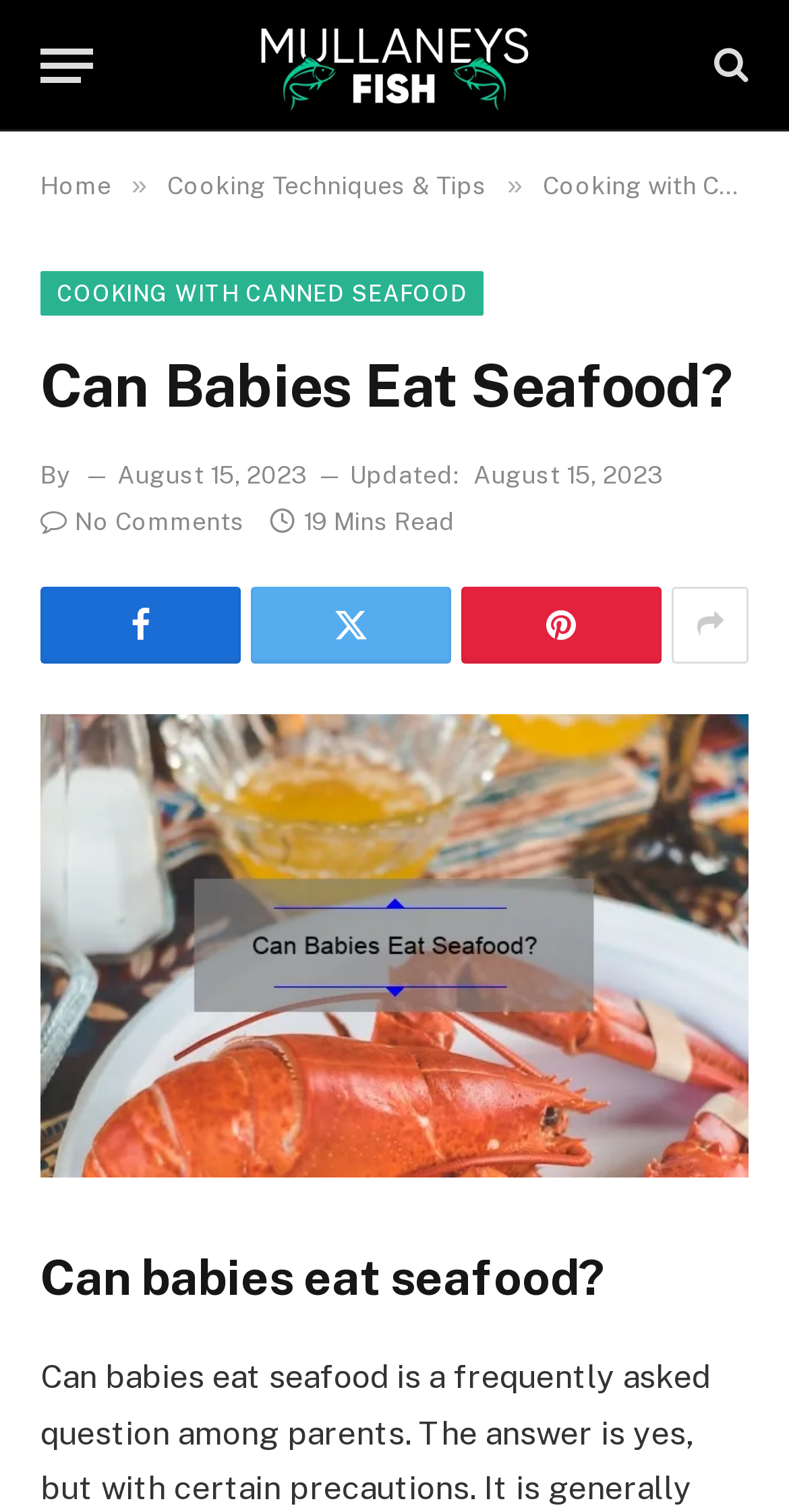How long does it take to read the article?
Based on the screenshot, answer the question with a single word or phrase.

19 Mins